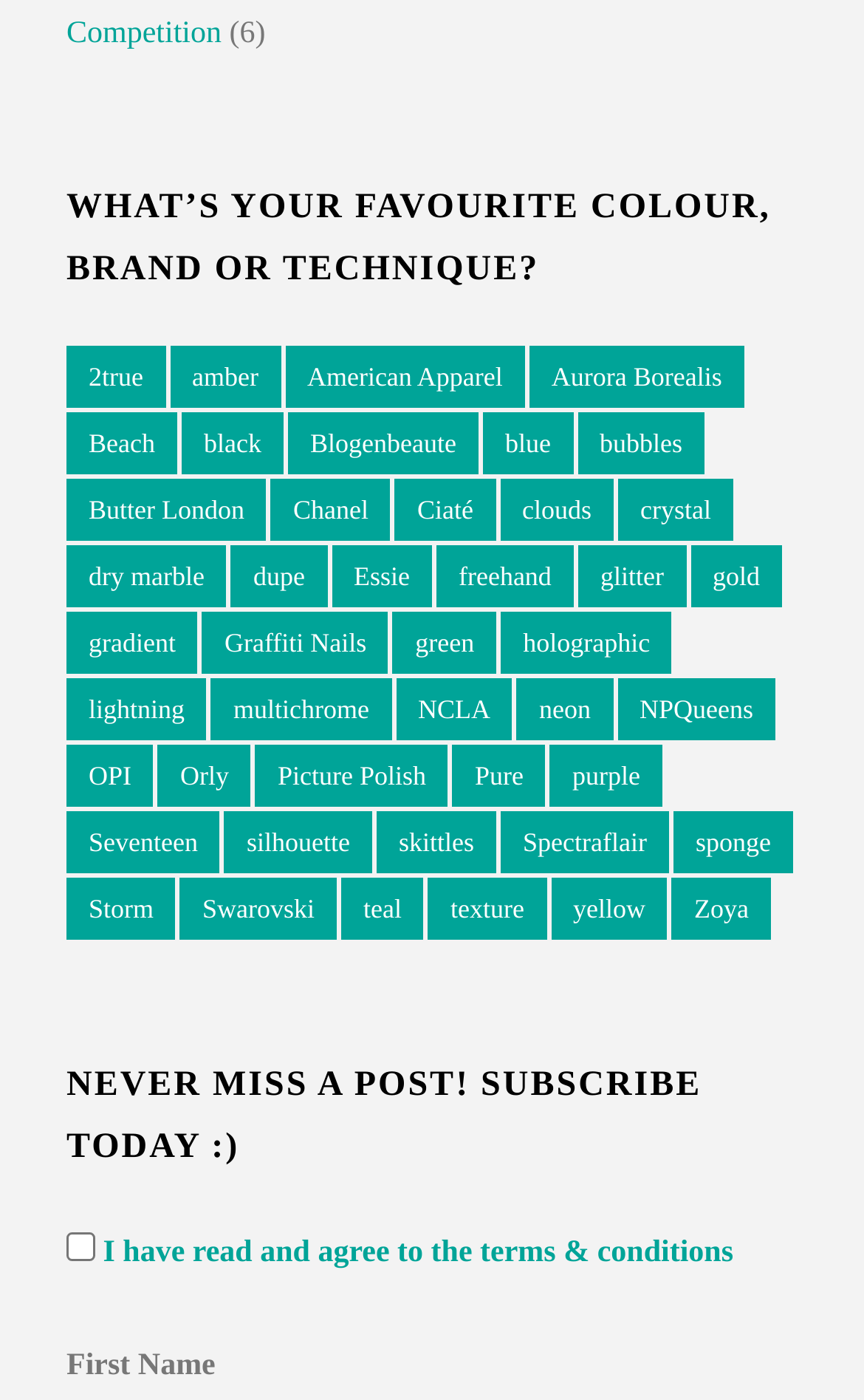Answer the question with a single word or phrase: 
How many links are there on this webpage?

314